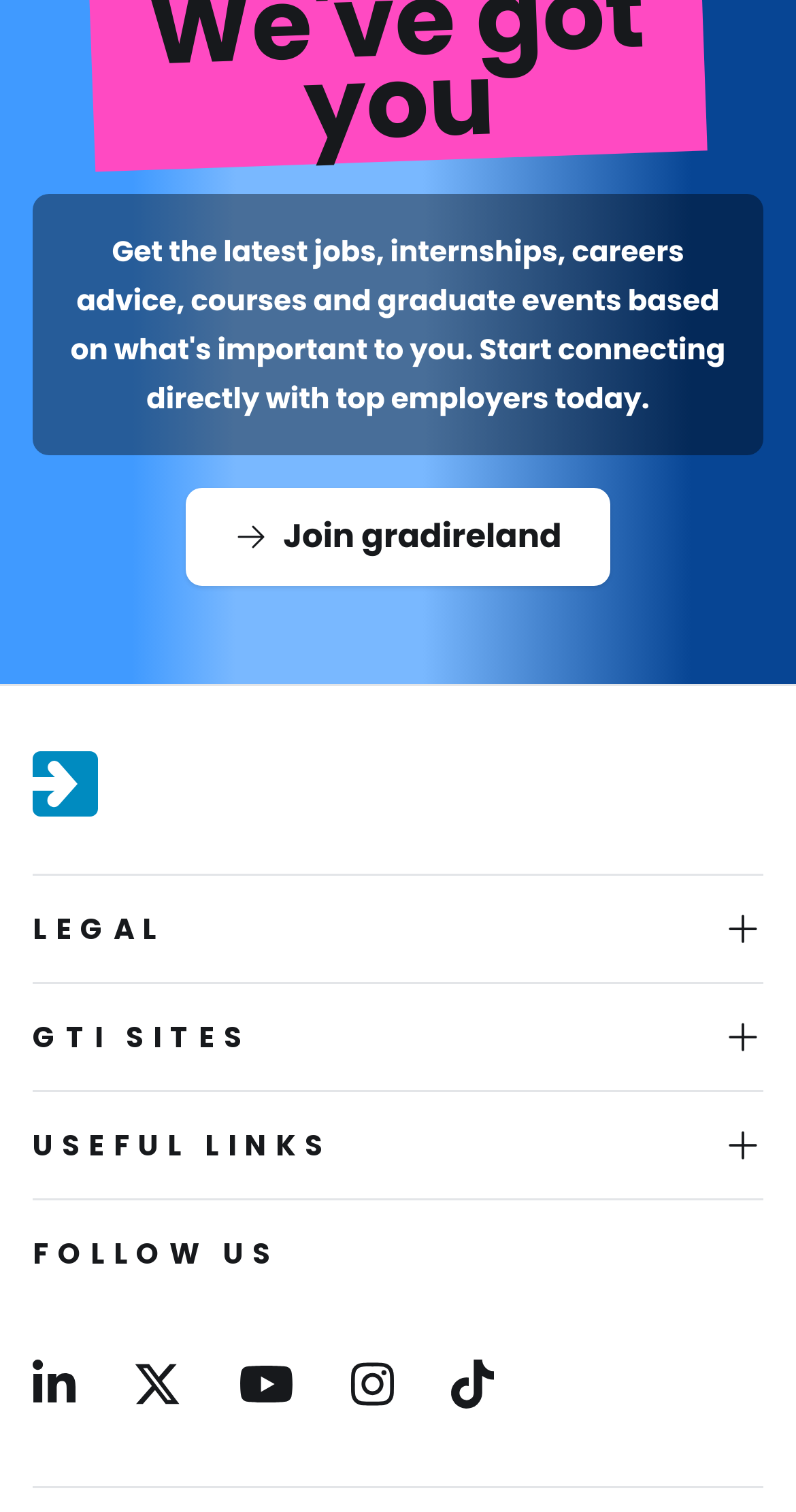Determine the bounding box coordinates of the UI element described below. Use the format (top-left x, top-left y, bottom-right x, bottom-right y) with floating point numbers between 0 and 1: Useful links

[0.041, 0.723, 0.959, 0.793]